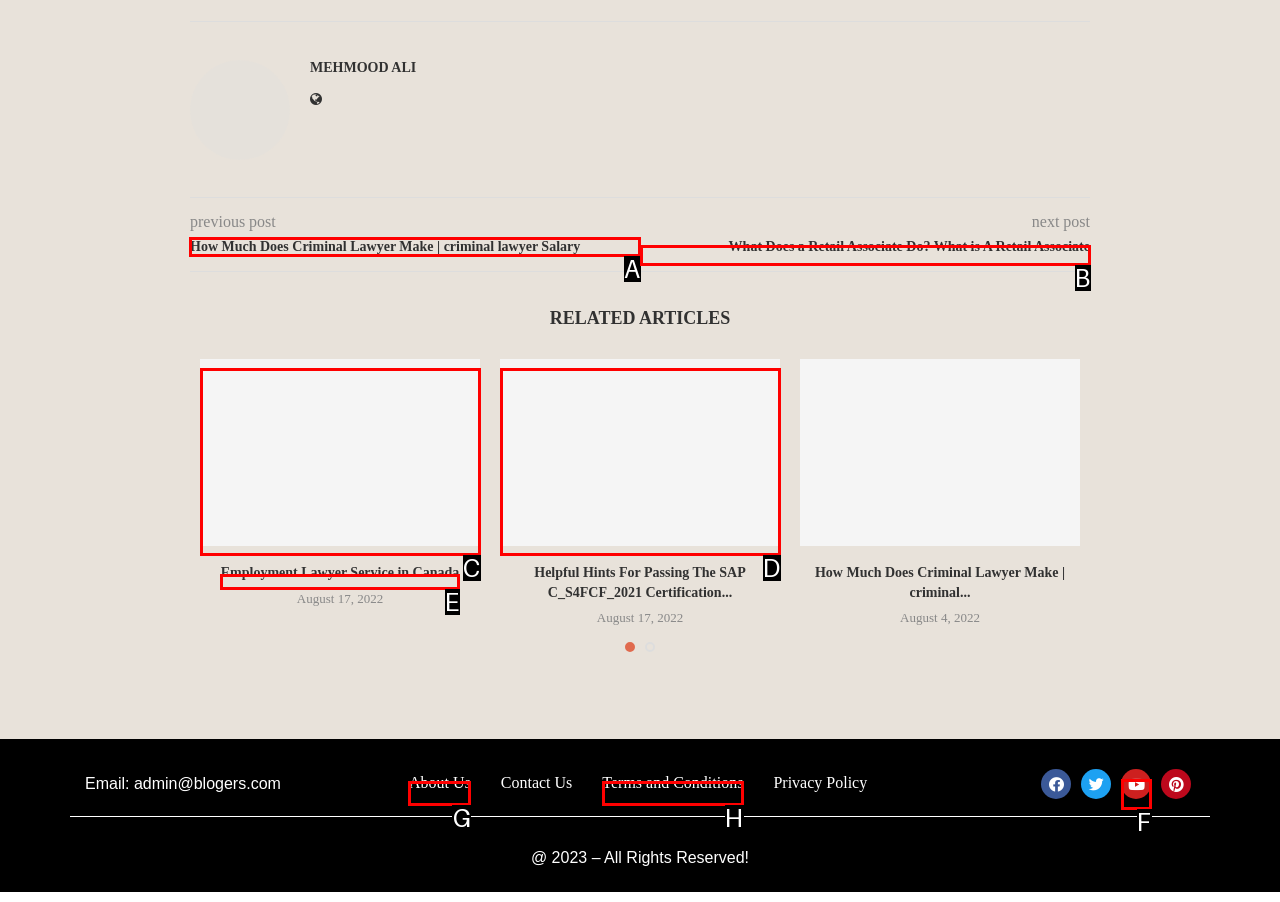Among the marked elements in the screenshot, which letter corresponds to the UI element needed for the task: read the article about criminal lawyer salary?

A